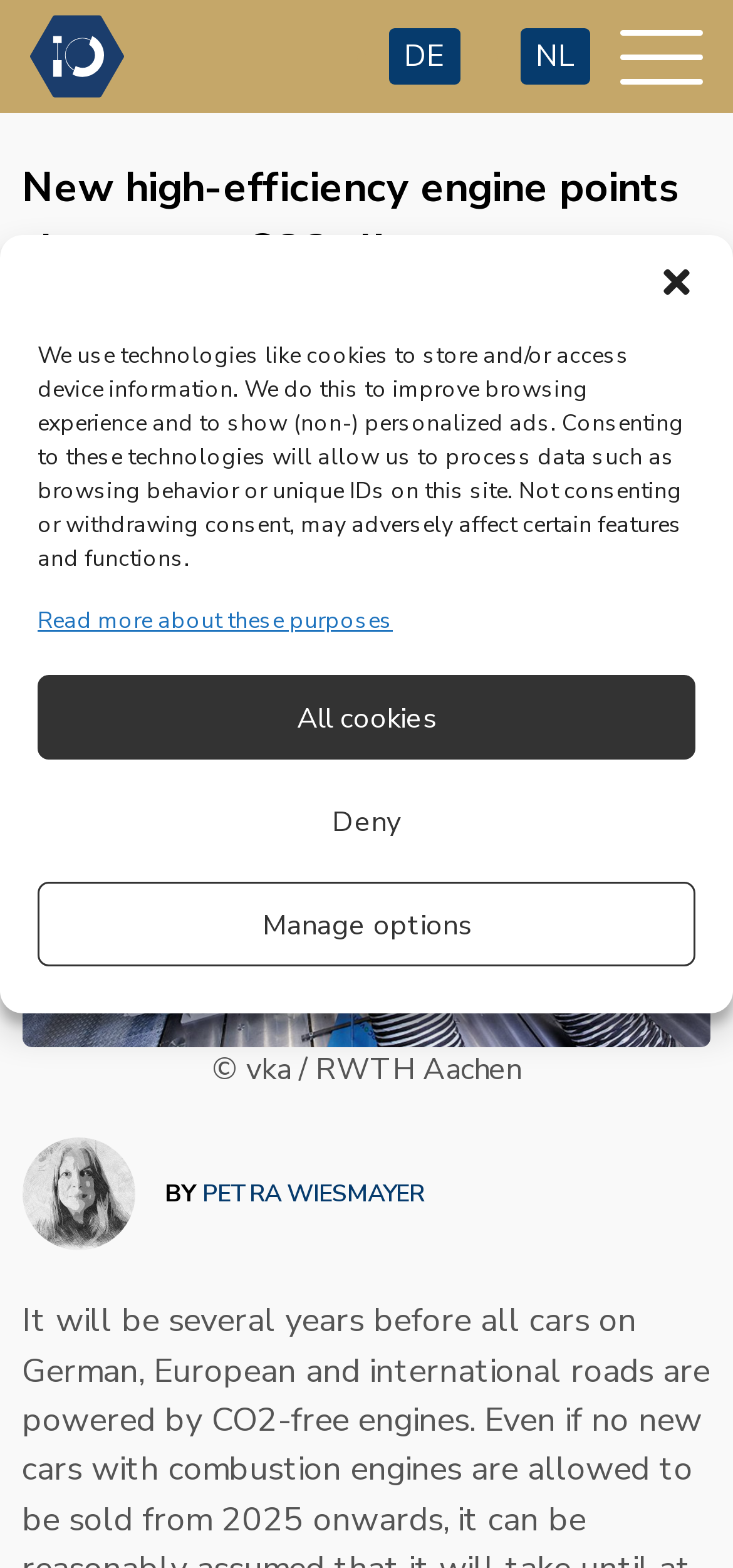Describe all the key features and sections of the webpage thoroughly.

The webpage appears to be a news article about a research study on improving the efficiency of internal combustion engines in hybrid drives. At the top of the page, there is a logo and a link to the "Home" page. Below the logo, there are language options, including "DE" and "NL", separated by bullet points. A "Menu" button is located at the top right corner of the page.

The main content of the page is divided into sections. The title of the article, "New high-efficiency engine points the way to CO2 climate targets", is prominently displayed at the top. Below the title, there is a heading "MOBILITY" followed by a brief summary of the article, which describes the research study conducted by four German universities.

To the right of the summary, there is a timestamp indicating that the article was published on December 16, 2020. Below the summary, there is a large image related to the article, with a caption "© vka / RWTH Aachen" at the bottom.

At the bottom left of the page, there is an author profile picture, and next to it, the author's name "PETRA WIESMAYER" is displayed as a heading. The author's name is also a link.

A dialog box for managing privacy settings is overlaid on the page, with buttons to consent to or deny the use of cookies and other technologies. The dialog box also includes a link to read more about the purposes of these technologies and a button to manage options.